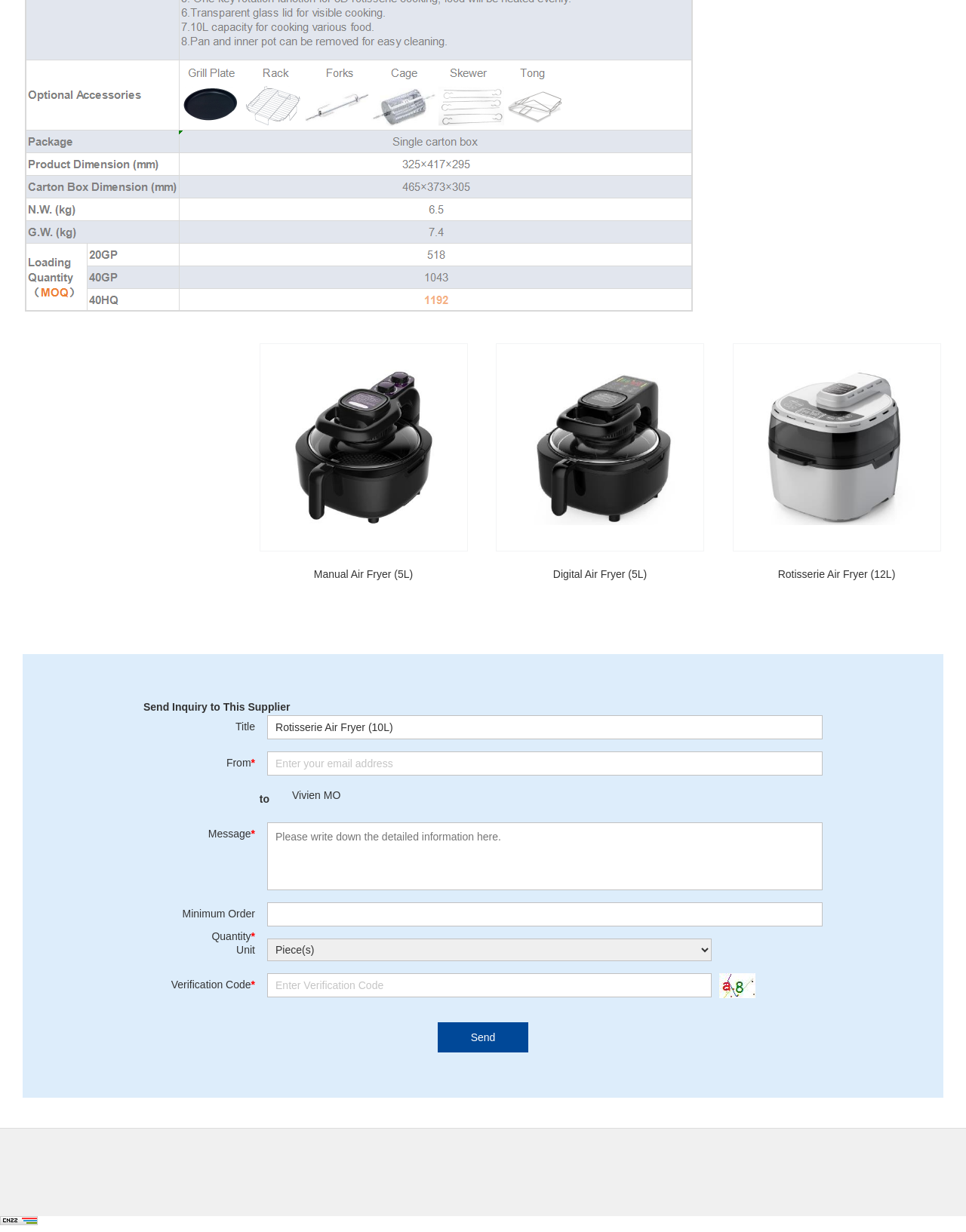Answer the question below with a single word or a brief phrase: 
What is the purpose of the 'click refresh code' link?

To refresh verification code